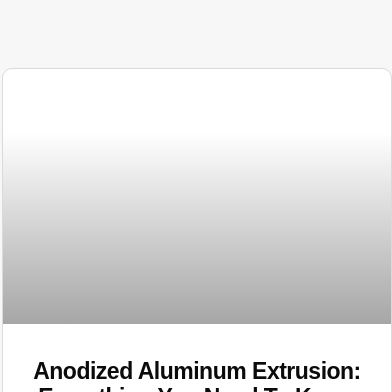What is anodized aluminum recognized for?
Please provide a detailed and thorough answer to the question.

According to the caption, anodized aluminum is recognized for its durability, aesthetic appeal, and resistance to corrosion, which suggests that these are some of the key benefits associated with this material.